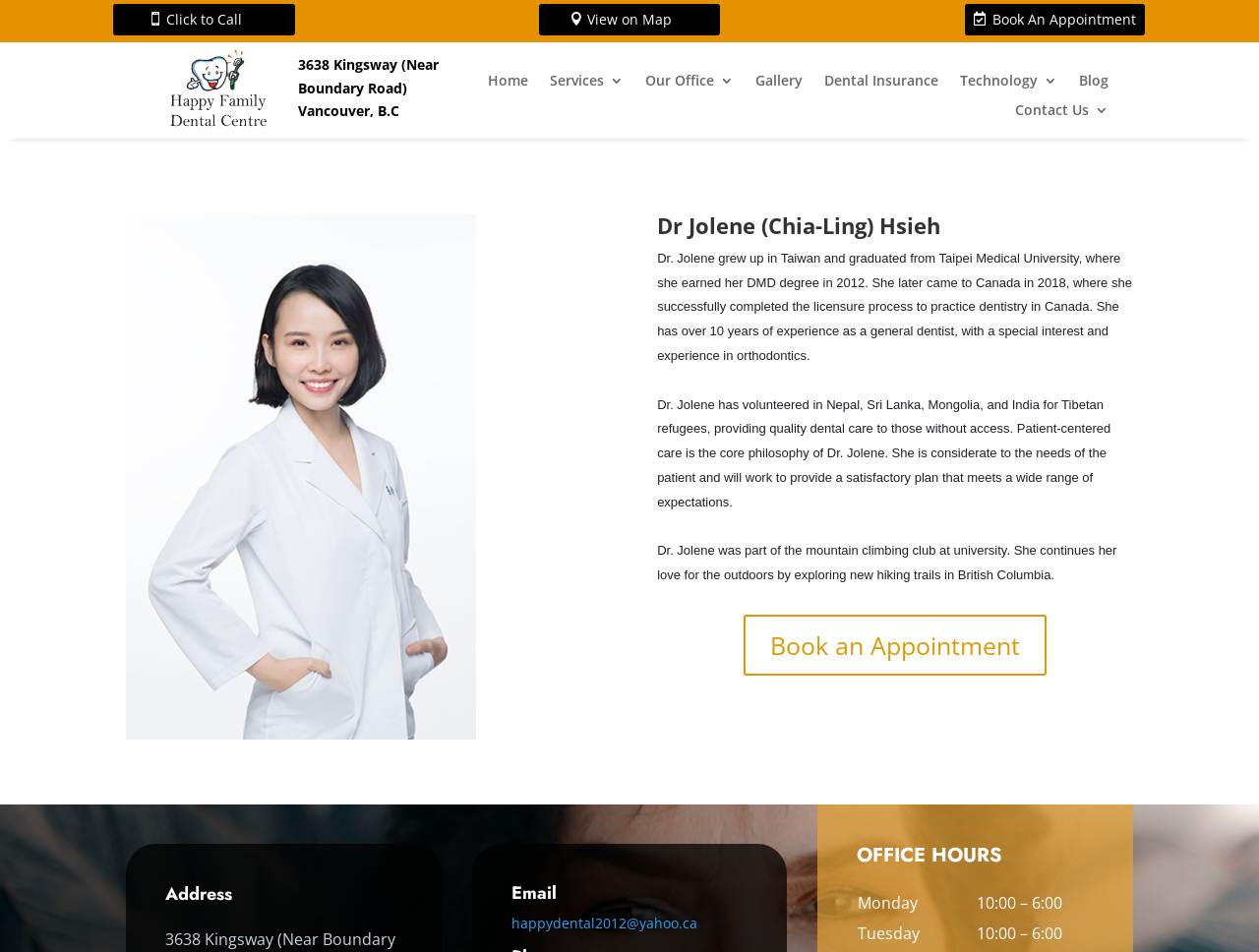Offer a detailed explanation of the webpage layout and contents.

This webpage is about Dr. Jolene (Chia-Ling) Hsieh, a dentist at Kingsway Dentist. At the top, there are three links: "Click to Call", "View on Map", and "Book An Appointment", which are aligned horizontally. Below these links, there is a small image with a link, and to its right, there are two lines of text: "3638 Kingsway (Near Boundary Road)" and "Vancouver, B.C".

The main content of the webpage is an article that takes up most of the page. At the top of the article, there is a large image. Below the image, there is a heading "Dr Jolene (Chia-Ling) Hsieh" followed by a paragraph of text that describes Dr. Jolene's background and experience as a dentist. There are two more paragraphs of text that describe Dr. Jolene's volunteer work and personal interests.

To the right of the article, there is a column of links: "Home", "Services 3", "Our Office 3", "Gallery", "Dental Insurance", "Technology 3", "Blog", and "Contact Us 3". Below these links, there is another link "Book an Appointment 5".

At the bottom of the page, there are three sections: "Address", "Email", and "OFFICE HOURS". The "Address" section has a heading and a line of text "3638 Kingsway". The "Email" section has a heading and a link to an email address. The "OFFICE HOURS" section has a heading and a table with two rows, each with two columns, listing the office hours for Monday and Tuesday.